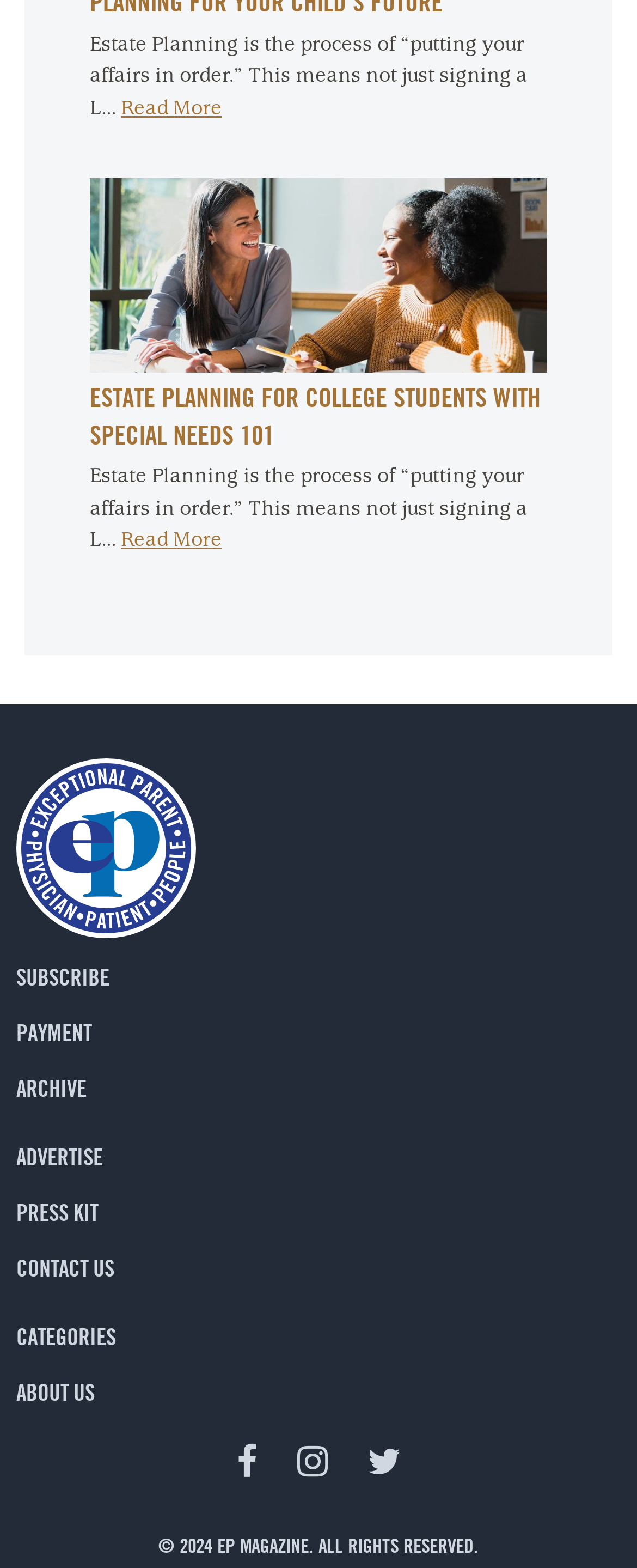Pinpoint the bounding box coordinates of the clickable element needed to complete the instruction: "browse history of economic thought". The coordinates should be provided as four float numbers between 0 and 1: [left, top, right, bottom].

None